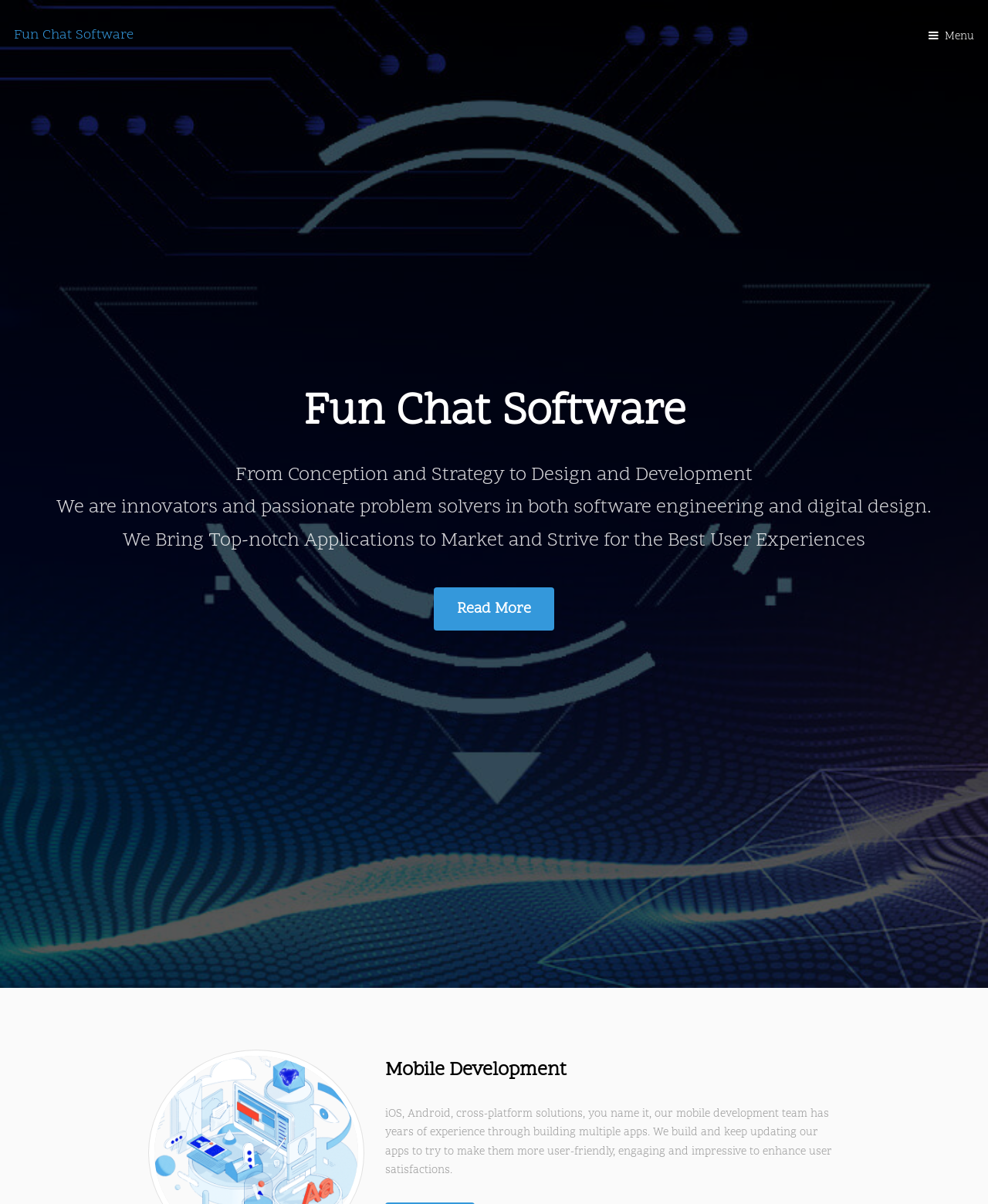What is the company's focus?
Refer to the image and provide a concise answer in one word or phrase.

Software engineering and digital design